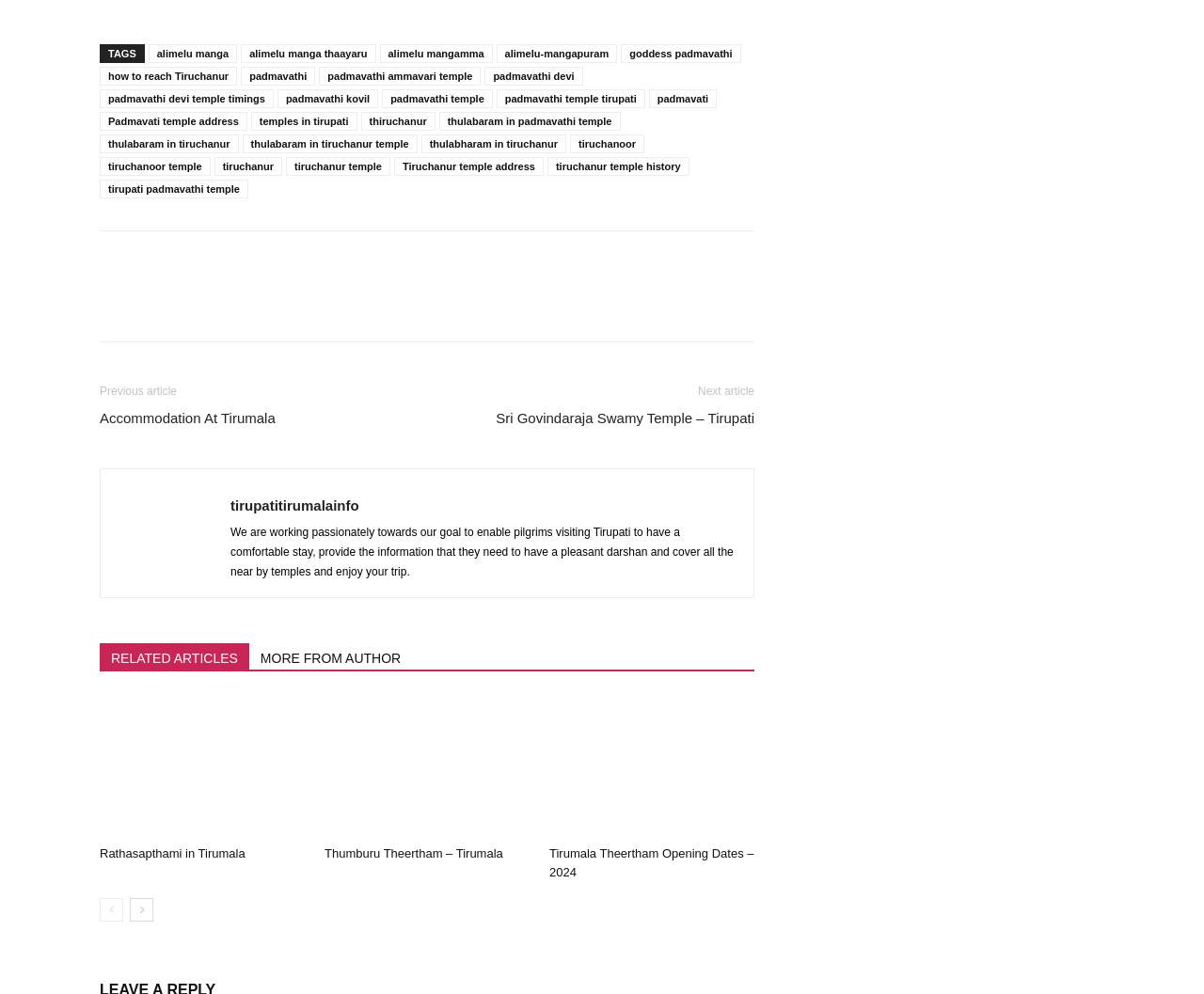Provide a short answer using a single word or phrase for the following question: 
How many links are there in the footer?

Over 40